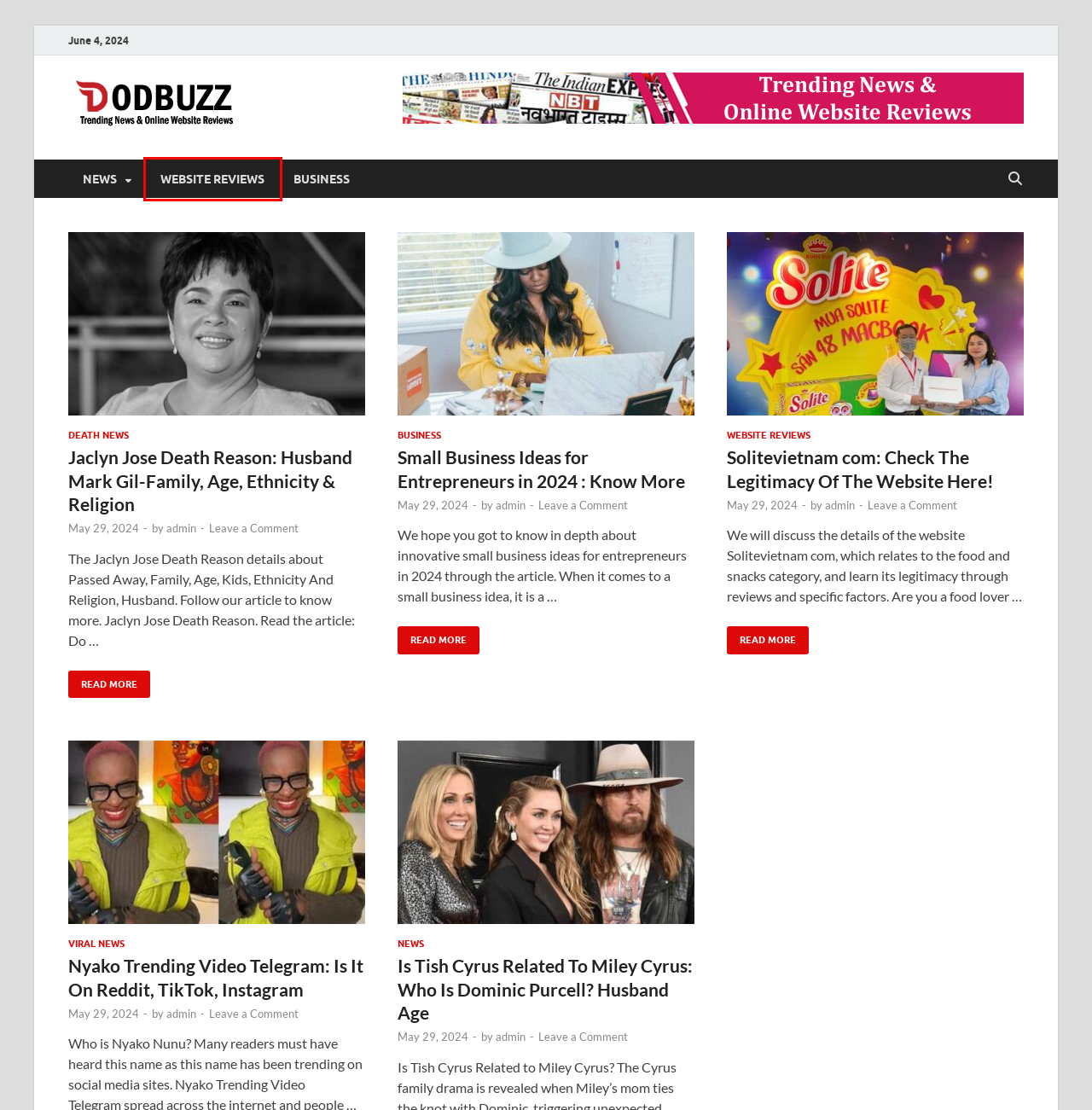Examine the screenshot of the webpage, noting the red bounding box around a UI element. Pick the webpage description that best matches the new page after the element in the red bounding box is clicked. Here are the candidates:
A. Jaclyn Jose Death Reason 2024: Husband Mark Gil-Family
B. admin - Dodbuzz
C. News - Dodbuzz
D. Solitevietnam com 2024: Check The Legitimacy Of The Website Here!
E. Is Tish Cyrus Related To Miley Cyrus 2024: Who Is Dominic Purcell?
F. Nyako Trending Video Telegram 2024: Is It On Reddit, TikTok, Instagram
G. Website Reviews - Dodbuzz
H. Business - Dodbuzz

G